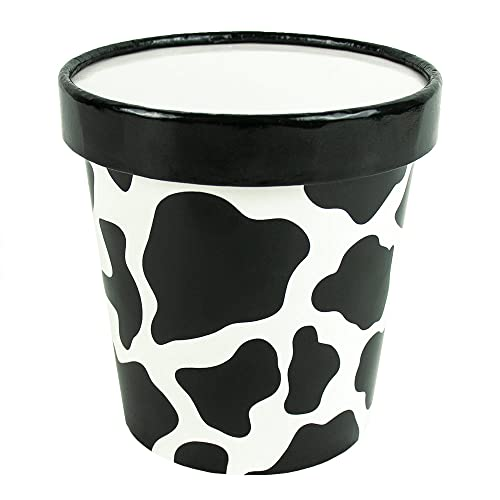Respond to the following question with a brief word or phrase:
What is the purpose of the non-vented lid?

Preventing freezer burn